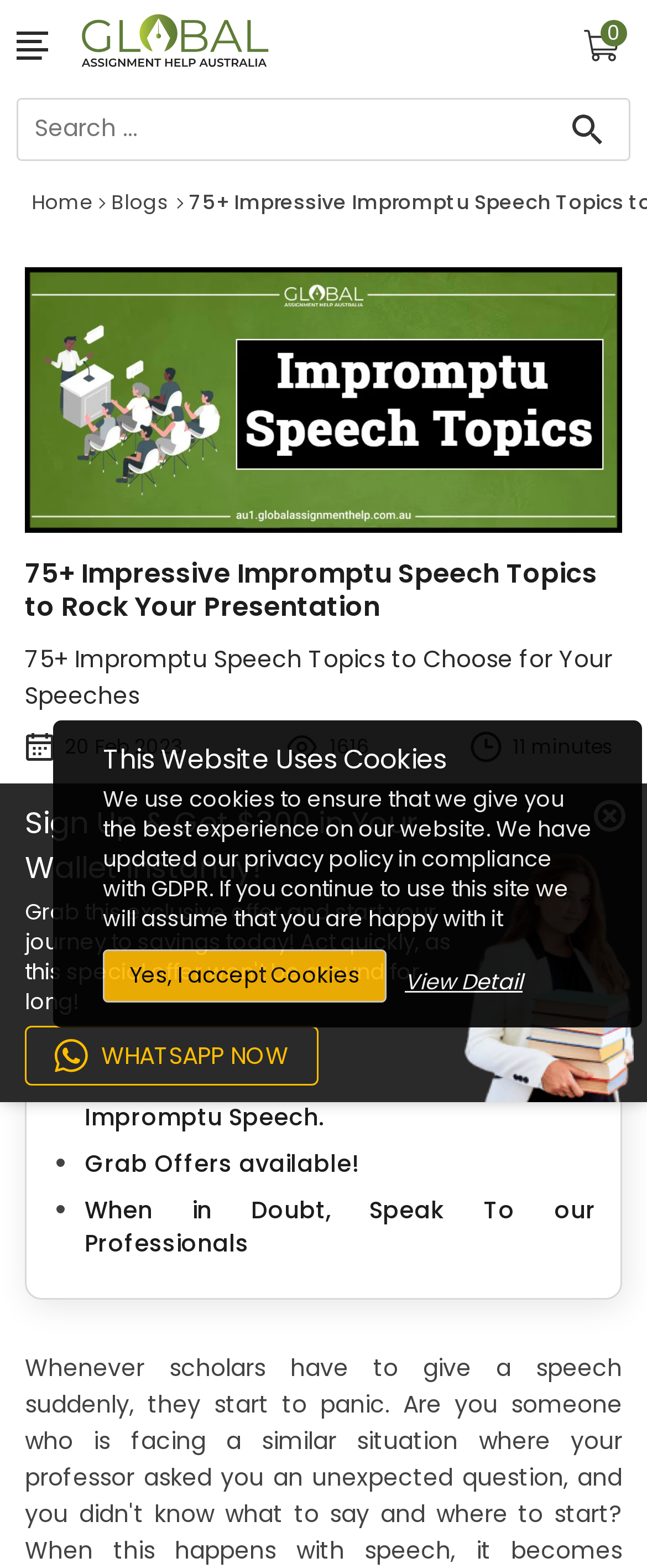Using the image as a reference, answer the following question in as much detail as possible:
What is the date of the blog post?

The date of the blog post can be determined by looking at the StaticText element '20 Feb 2023' which is located below the heading '75+ Impressive Impromptu Speech Topics to Rock Your Presentation'.